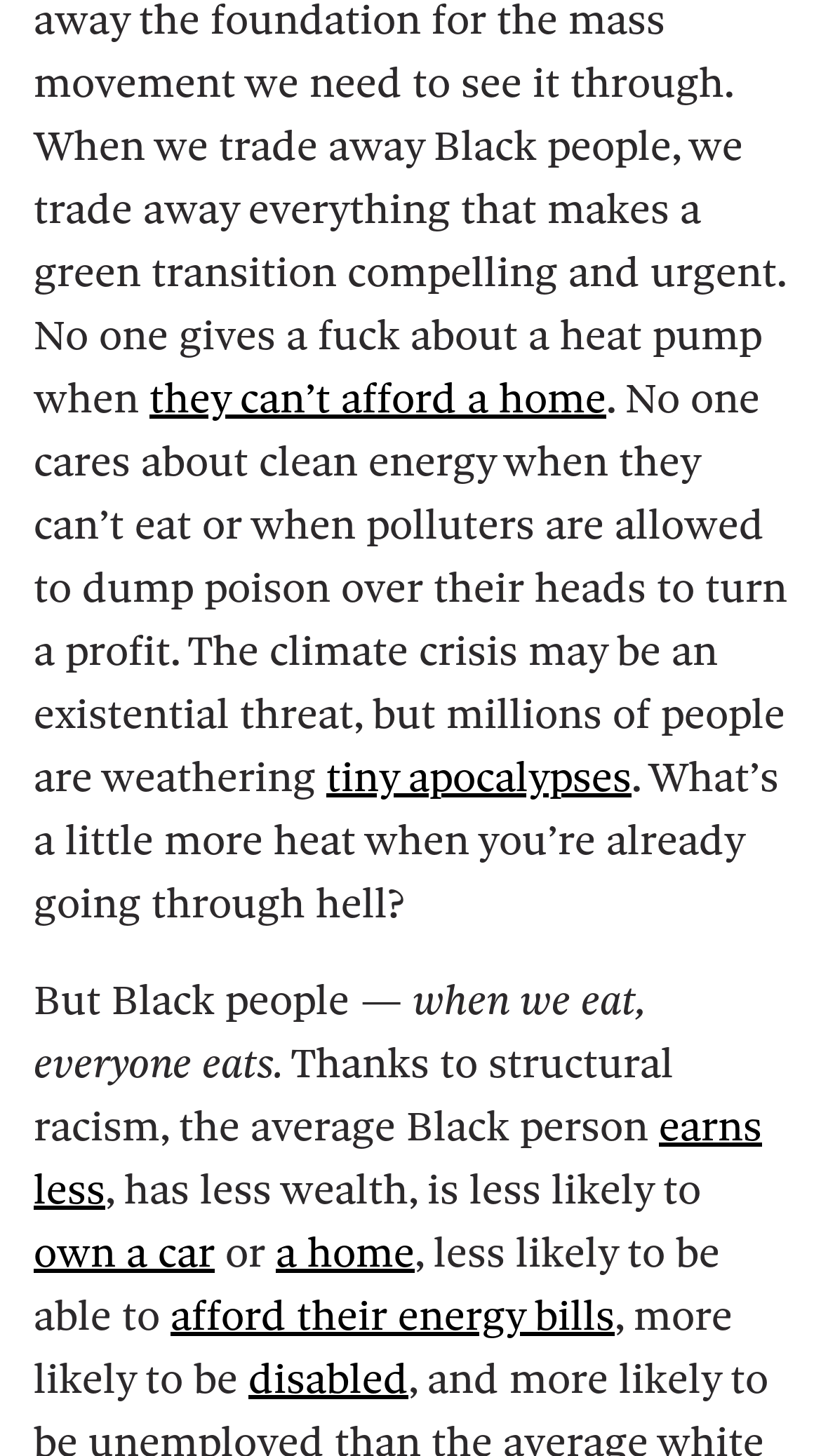What is the attitude of people towards clean energy?
Provide a detailed and extensive answer to the question.

The text states that 'No one cares about clean energy when they can’t eat or when polluters are allowed to dump poison over their heads to turn a profit.' This suggests that people are indifferent towards clean energy when they are struggling to meet their basic needs.